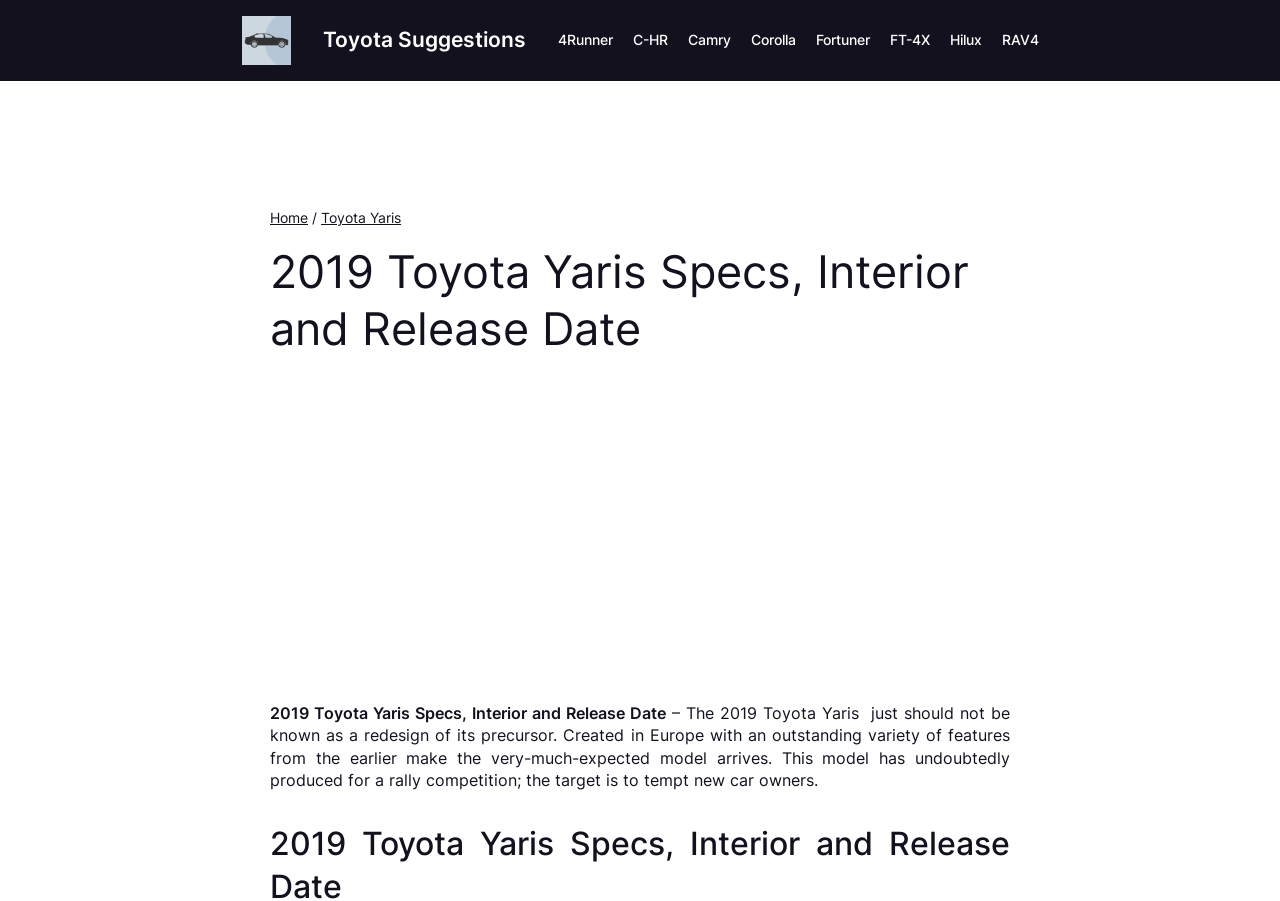Using the element description provided, determine the bounding box coordinates in the format (top-left x, top-left y, bottom-right x, bottom-right y). Ensure that all values are floating point numbers between 0 and 1. Element description: Fortuner

[0.637, 0.034, 0.679, 0.056]